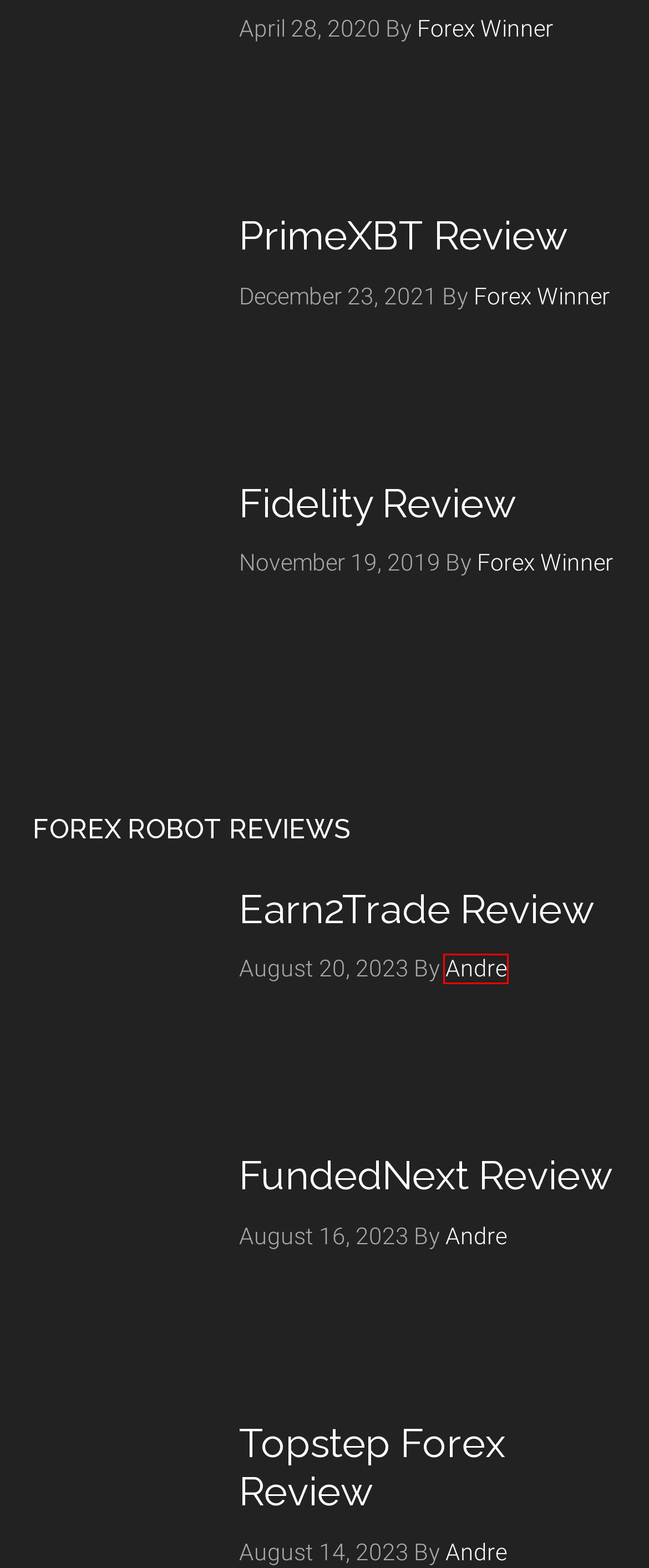Using the screenshot of a webpage with a red bounding box, pick the webpage description that most accurately represents the new webpage after the element inside the red box is clicked. Here are the candidates:
A. Earn2Trade Review 2023: A Comprehensive Look at This Prop Trading Firm
B. Andre
C. PrimeXBT Review
D. Topstep Forex Review: A Legitimate Platform for Traders?
E. Fidelity Review | Forex Brokers Reviews & Ratings
F. Ciena Stock Lower Guidance Impact
G. Assicurazioni Generali Financial Results 2023
H. FundedNext Review: A Comprehensive Analysis of the Prop Trading Firm

B